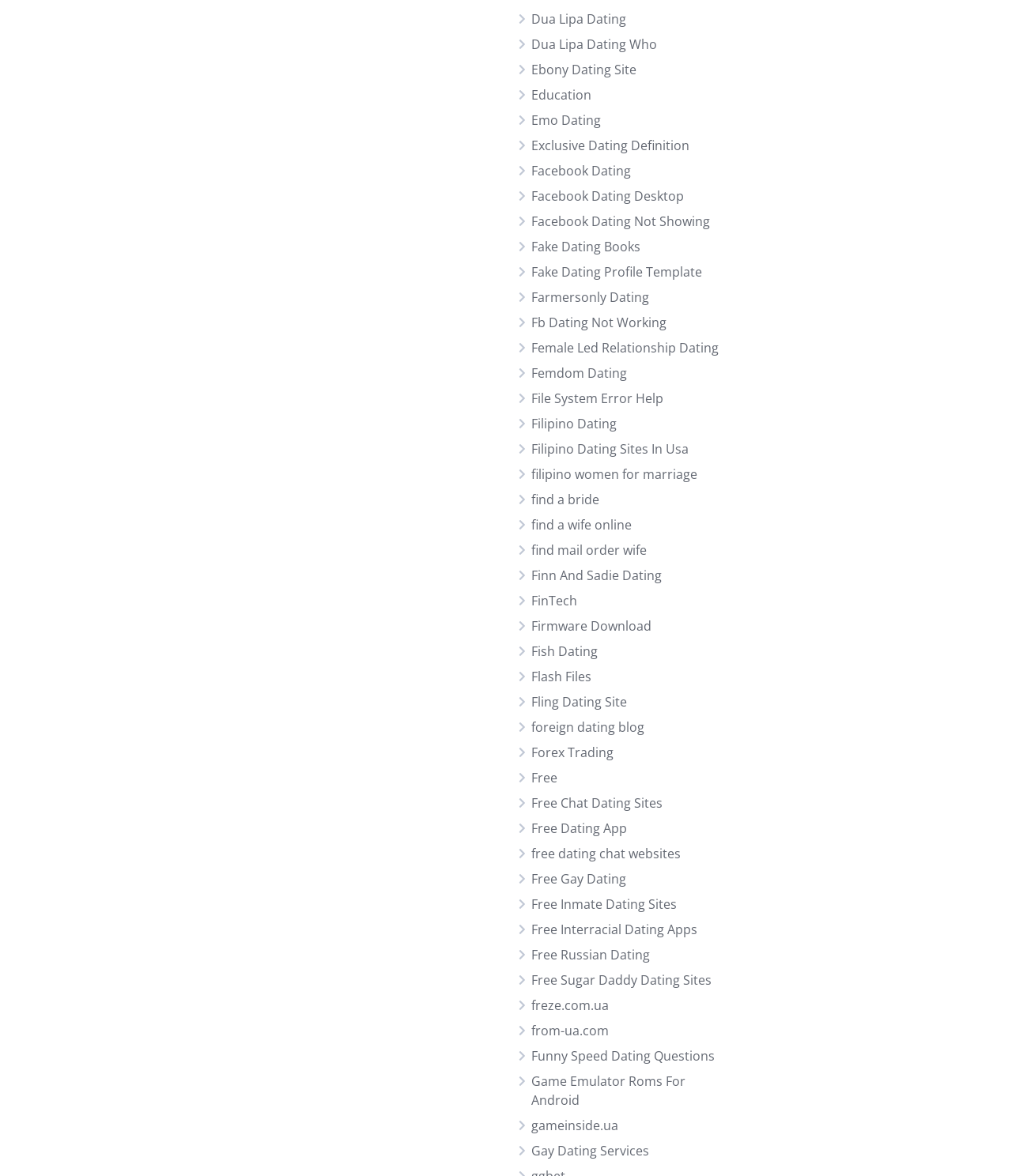Could you find the bounding box coordinates of the clickable area to complete this instruction: "Learn about Exclusive Dating Definition"?

[0.525, 0.116, 0.681, 0.131]